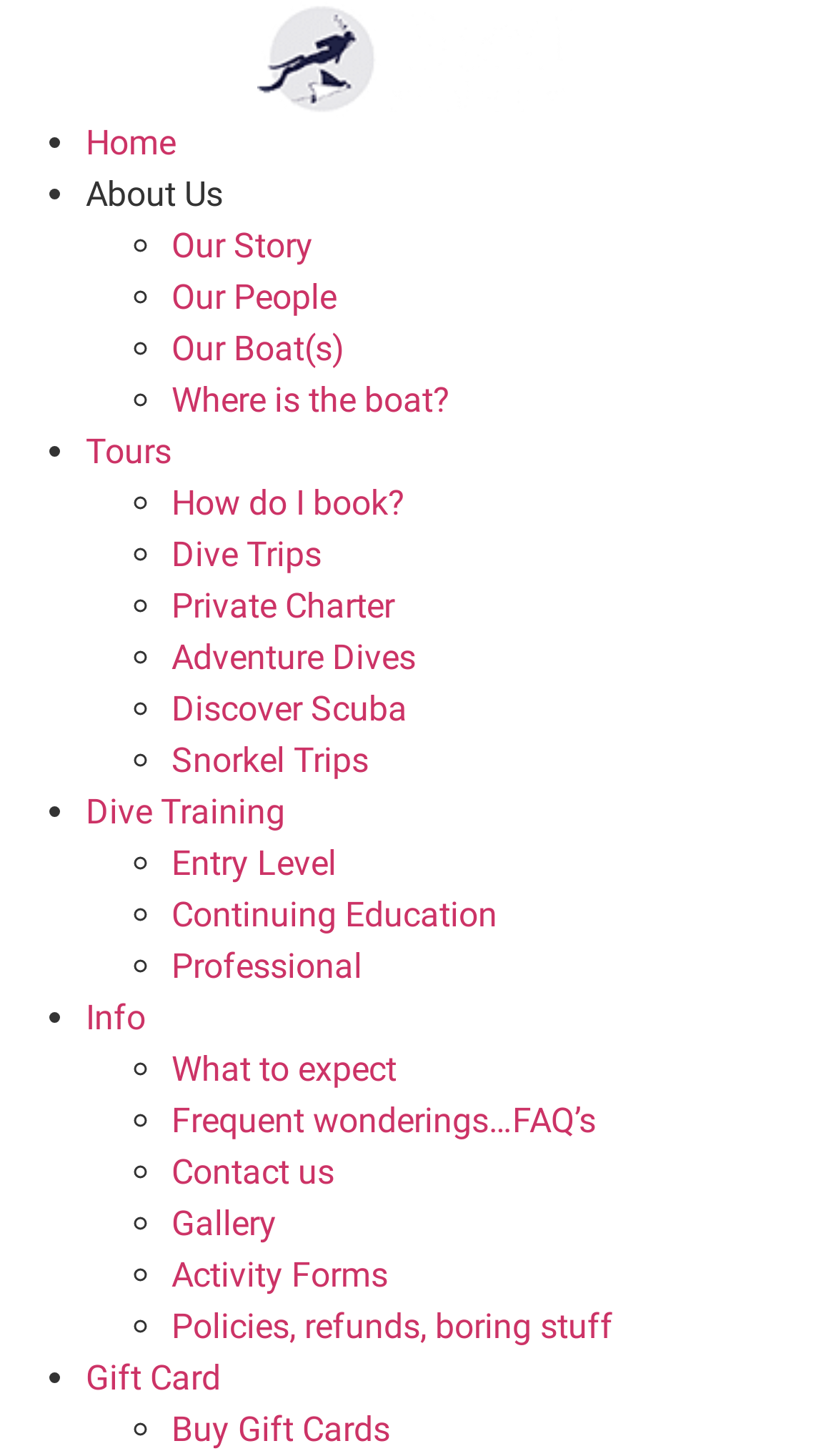Determine the bounding box coordinates of the element that should be clicked to execute the following command: "Learn about Our Story".

[0.205, 0.155, 0.374, 0.183]